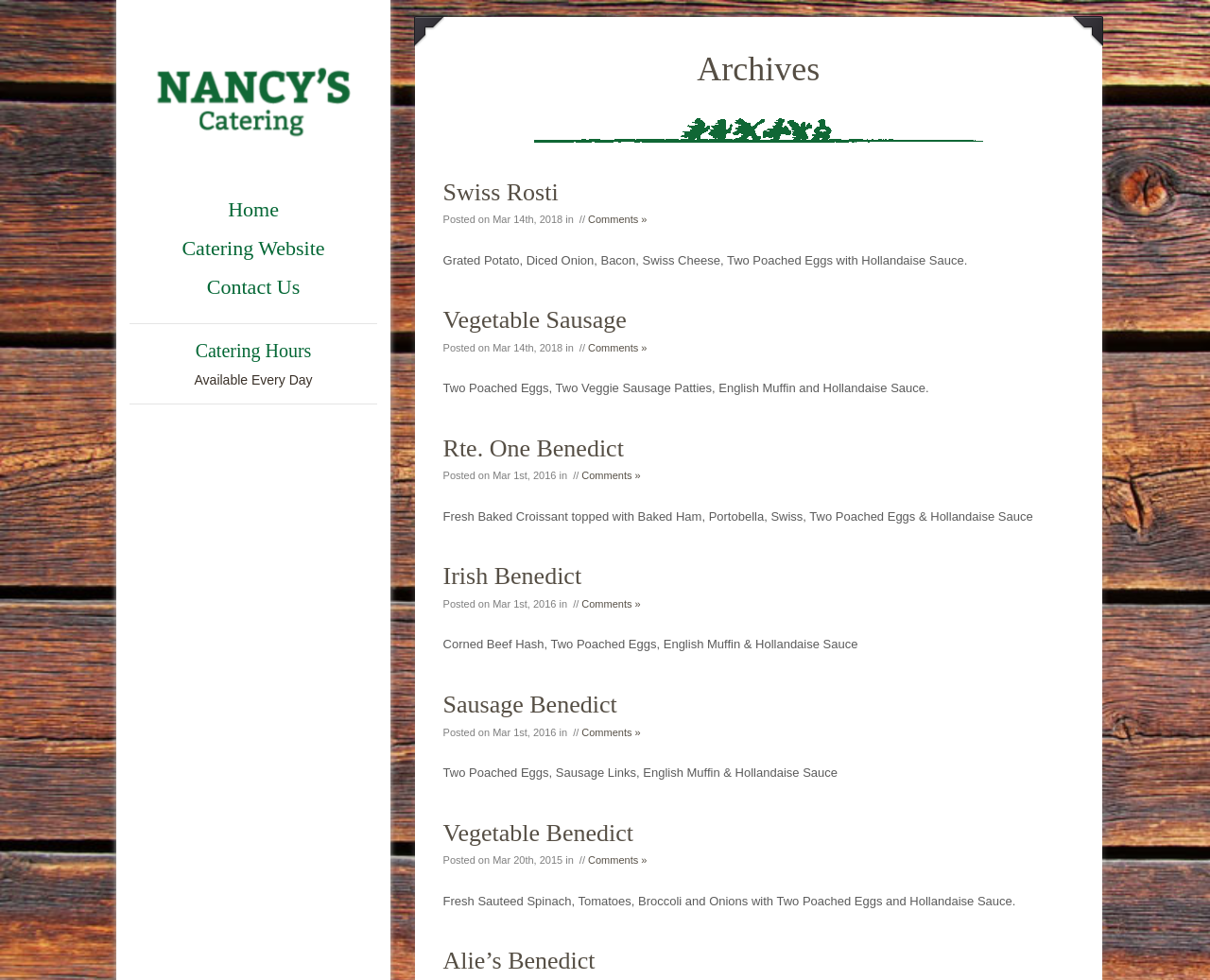Specify the bounding box coordinates of the area to click in order to follow the given instruction: "Explore 'Alie’s Benedict'."

[0.366, 0.966, 0.492, 0.994]